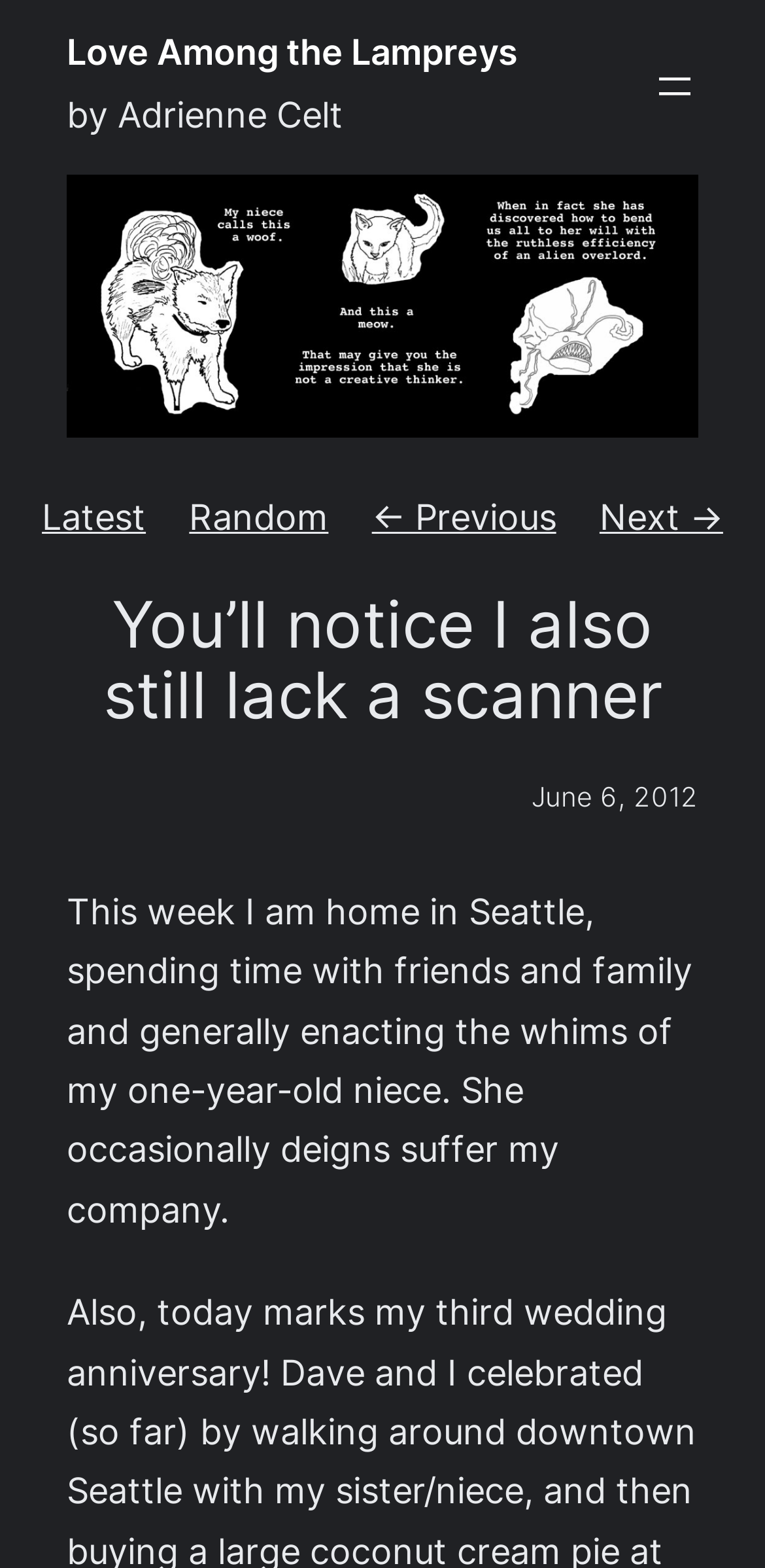Generate a comprehensive description of the webpage content.

The webpage is about a personal blog post titled "Love Among the Lampreys" by Adrienne Celt. At the top left of the page, there is a large heading with the title of the blog post, which is also a link. Below the title, the author's name "by Adrienne Celt" is written in a smaller text.

On the top right side of the page, there is a navigation menu with a button labeled "Open menu". Below the navigation menu, there is a figure or an image that takes up a significant portion of the page.

Underneath the image, there are four links: "Latest", "Random", "← Previous", and "Next →", which are likely navigation links for the blog posts. Below these links, there is another heading that reads "You’ll notice I also still lack a scanner", which is the subtitle of the blog post.

On the bottom right side of the page, there is a timestamp indicating that the blog post was published on June 6, 2012. The main content of the blog post is a paragraph of text that describes the author's personal experience, mentioning their one-year-old niece and their activities during a visit to Seattle.